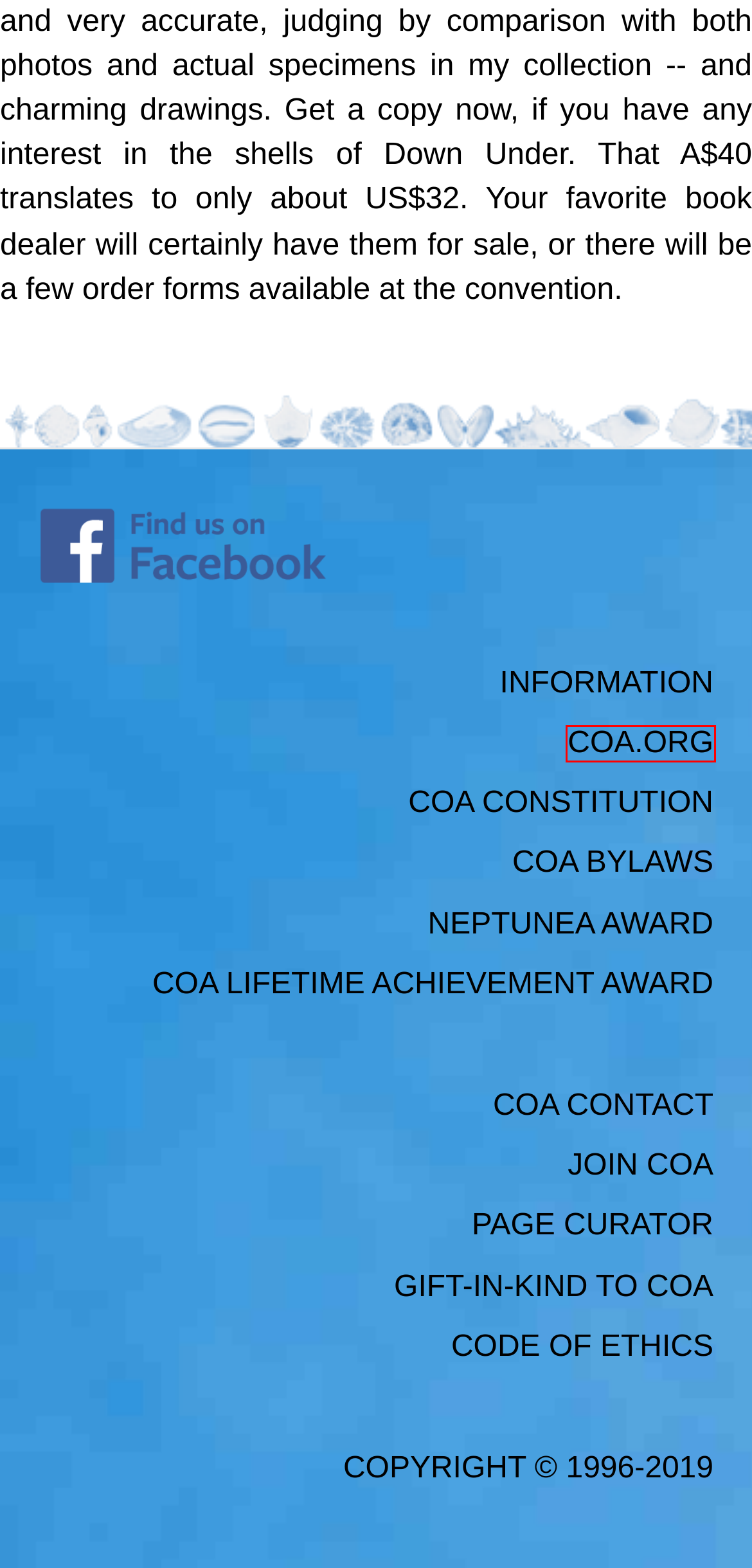Given a screenshot of a webpage with a red bounding box highlighting a UI element, choose the description that best corresponds to the new webpage after clicking the element within the red bounding box. Here are your options:
A. COA Page Curators - coa
B. COA Bylaws - coa
C. Conchologists of America (COA) Gifts-in-Kind Policy and Procedures - coa
D. Additional Information Resources - coa
E. Neptunea Award - coa
F. Copyright - coa
G. COA ORG - coa
H. Constitution Of the Conchologists of America, Inc. - coa

G